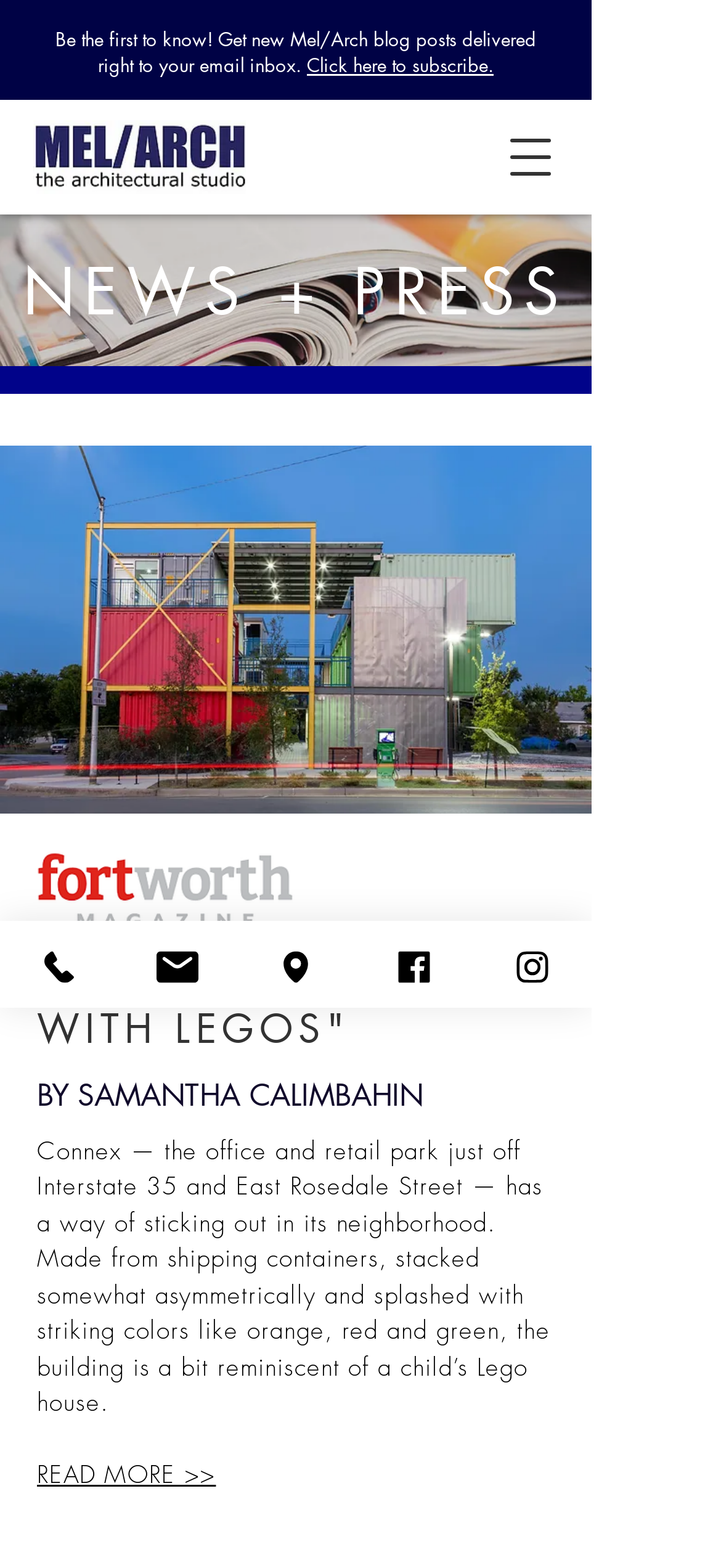Provide your answer to the question using just one word or phrase: What is the name of the architecture studio?

MEL/ARCH